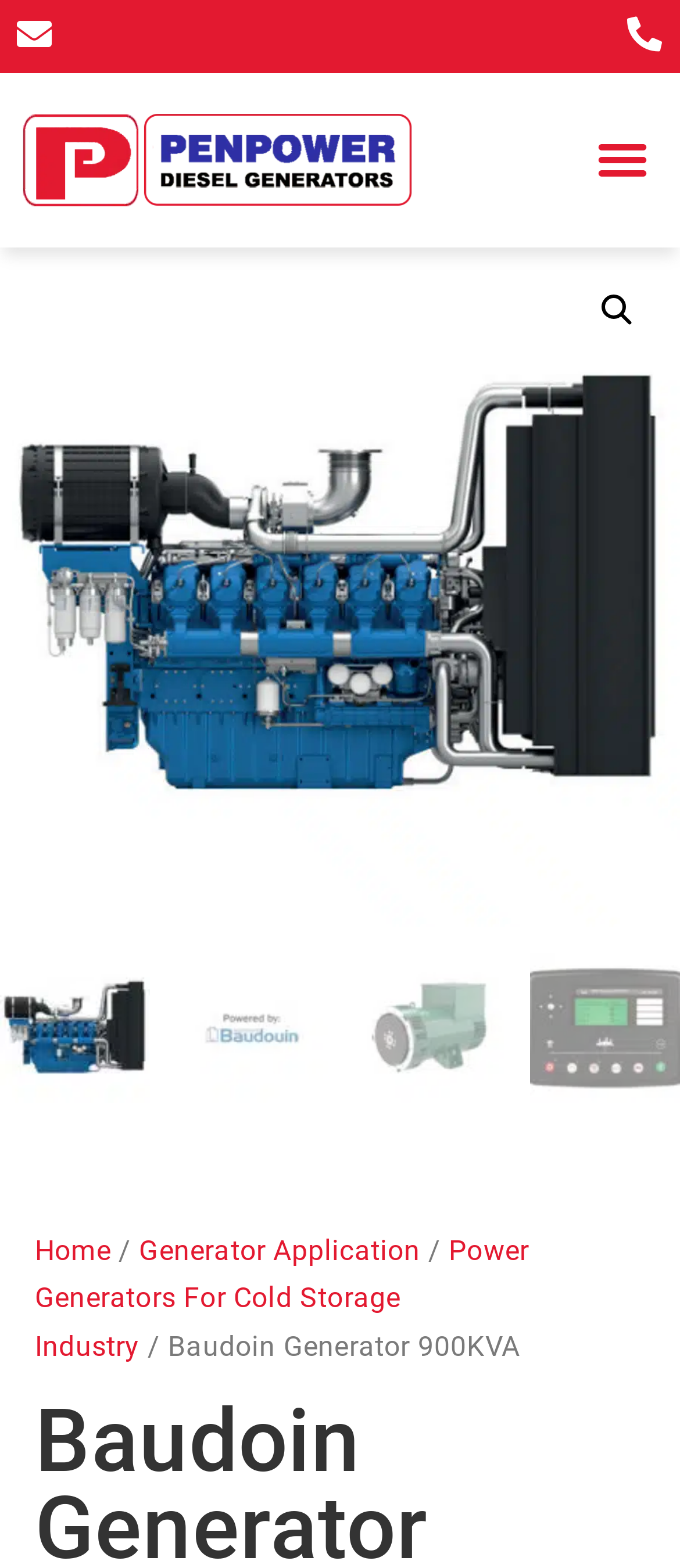What is the purpose of the button with the text 'Menu Toggle'?
Look at the screenshot and provide an in-depth answer.

I inferred the answer by looking at the button element with the text 'Menu Toggle' and assuming its purpose is to toggle the menu, which is a common functionality of such buttons.